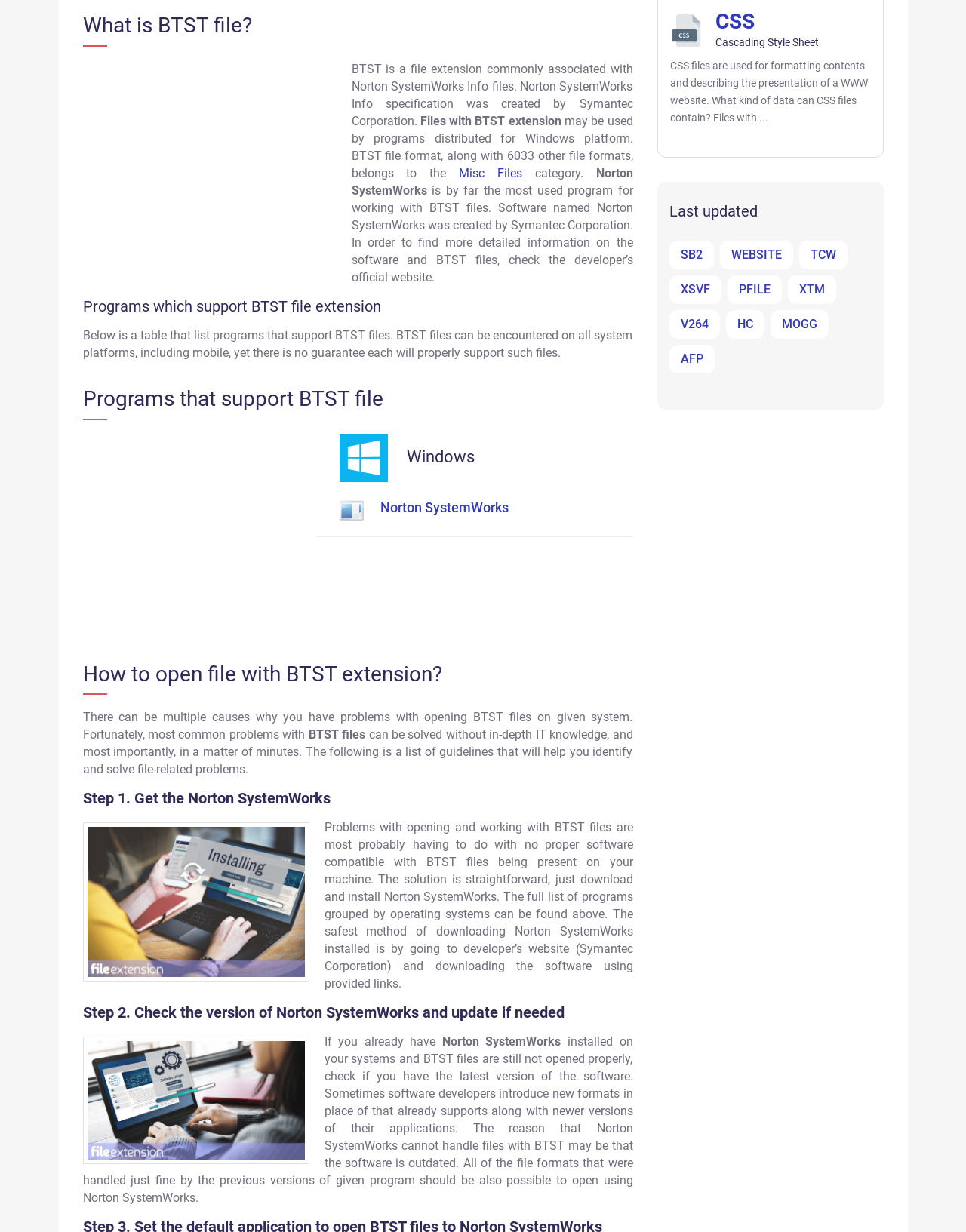Using the description "Norton SystemWorks", locate and provide the bounding box of the UI element.

[0.351, 0.406, 0.526, 0.418]